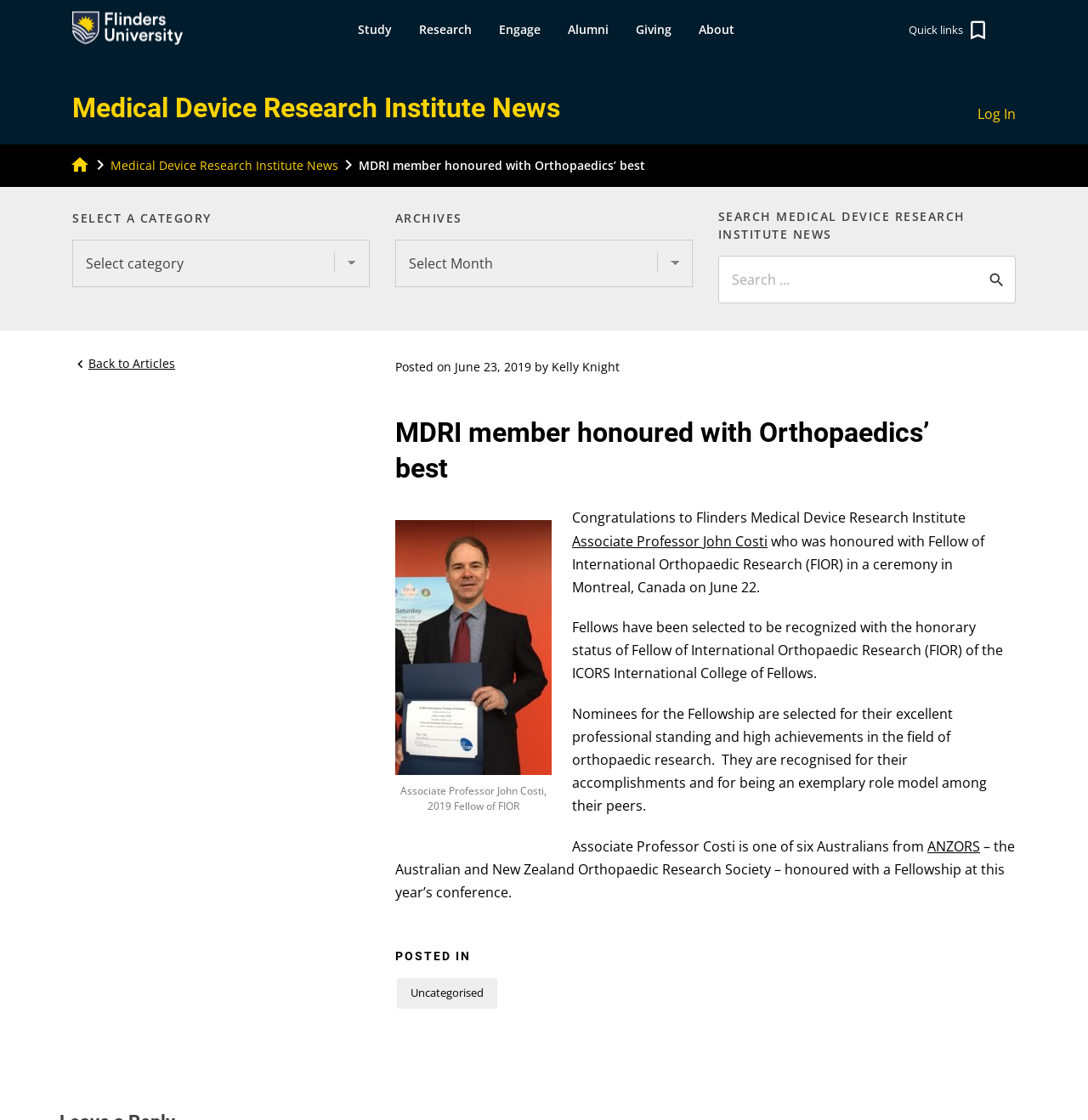Could you find the bounding box coordinates of the clickable area to complete this instruction: "Click on the 'Study' button"?

[0.316, 0.0, 0.372, 0.053]